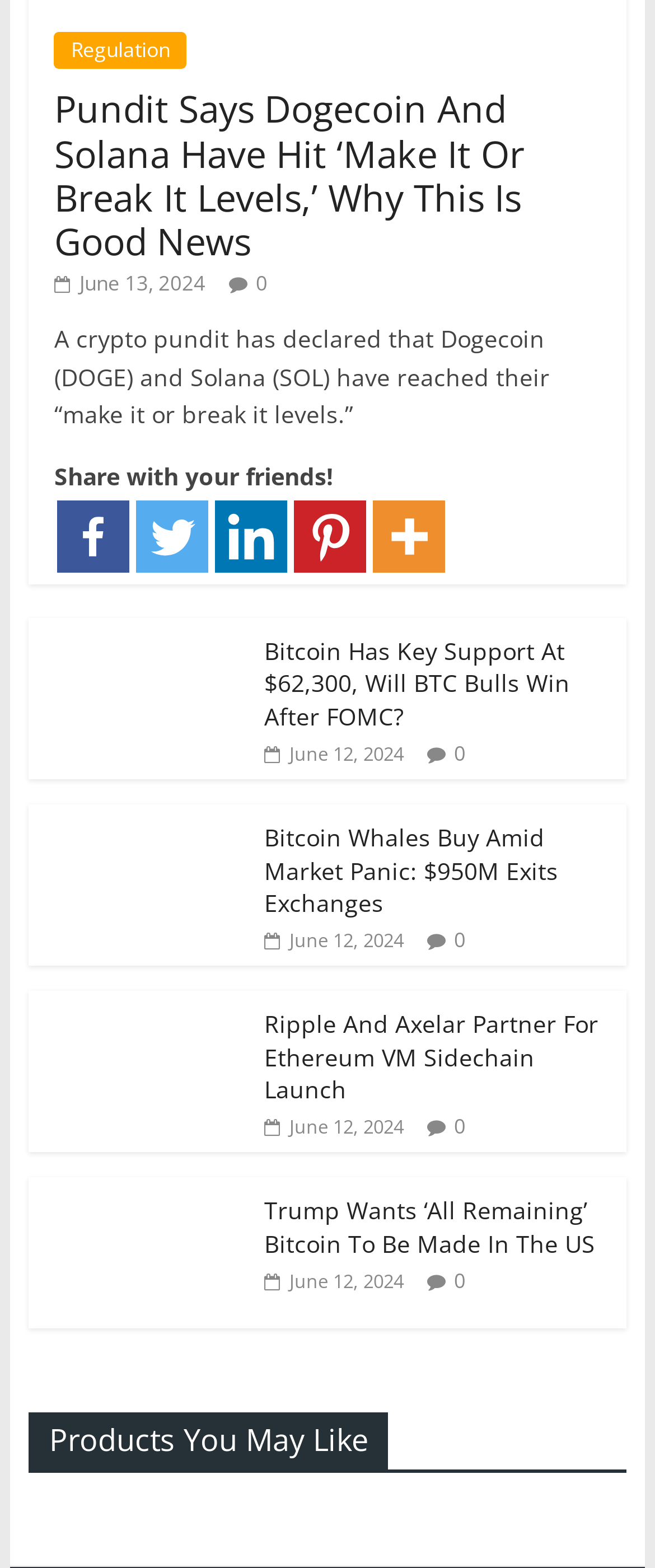Utilize the details in the image to give a detailed response to the question: What is the date of the second article?

The second article on the webpage has a link with a date, which is June 12, 2024, indicating that this is the date when the article was published or updated.